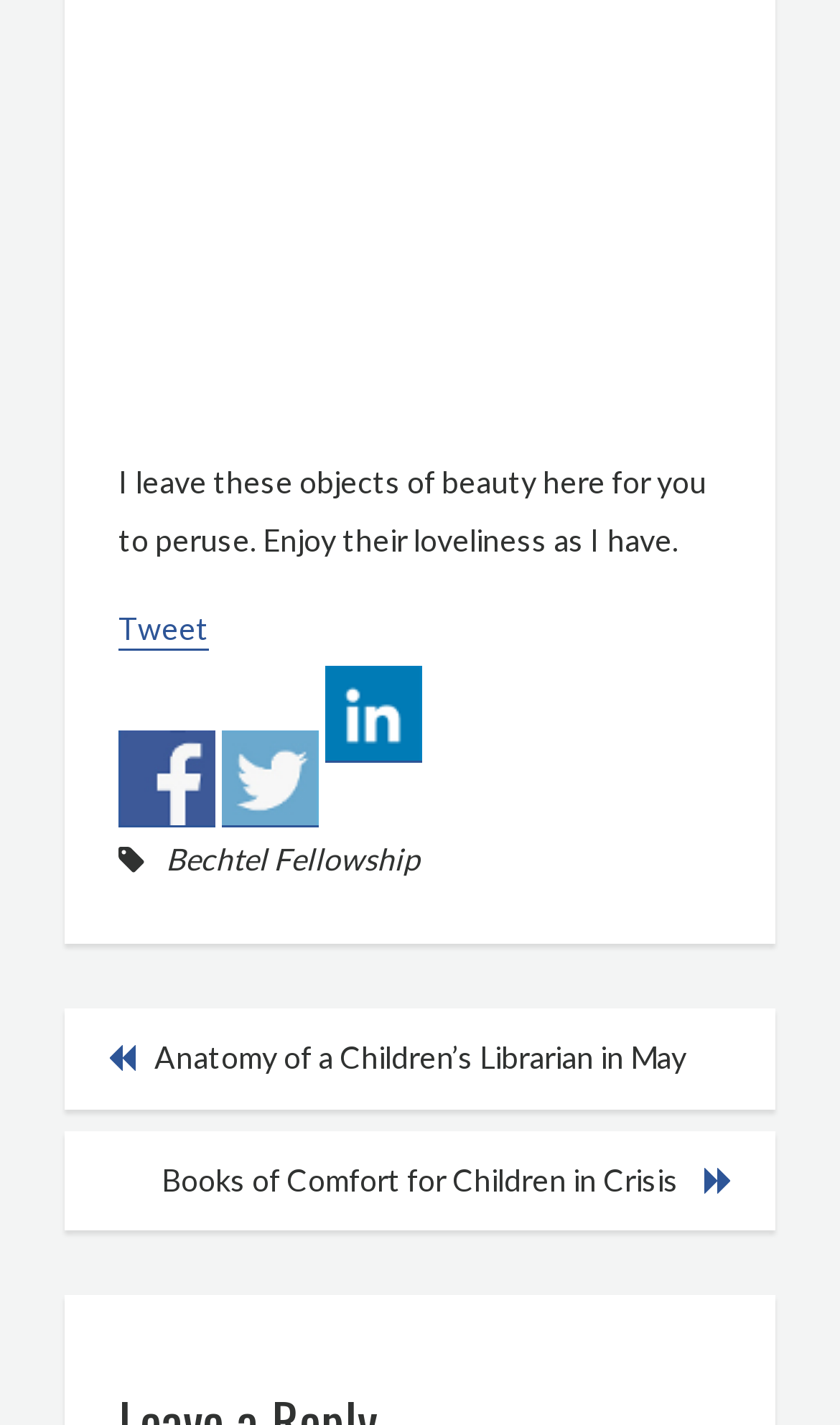How many social media sharing options are available?
Please provide a comprehensive answer to the question based on the webpage screenshot.

There are three social media sharing options available on the webpage, which are 'Share on Facebook', 'Share on Twitter', and 'Share on Linkedin', located below the main image and text.